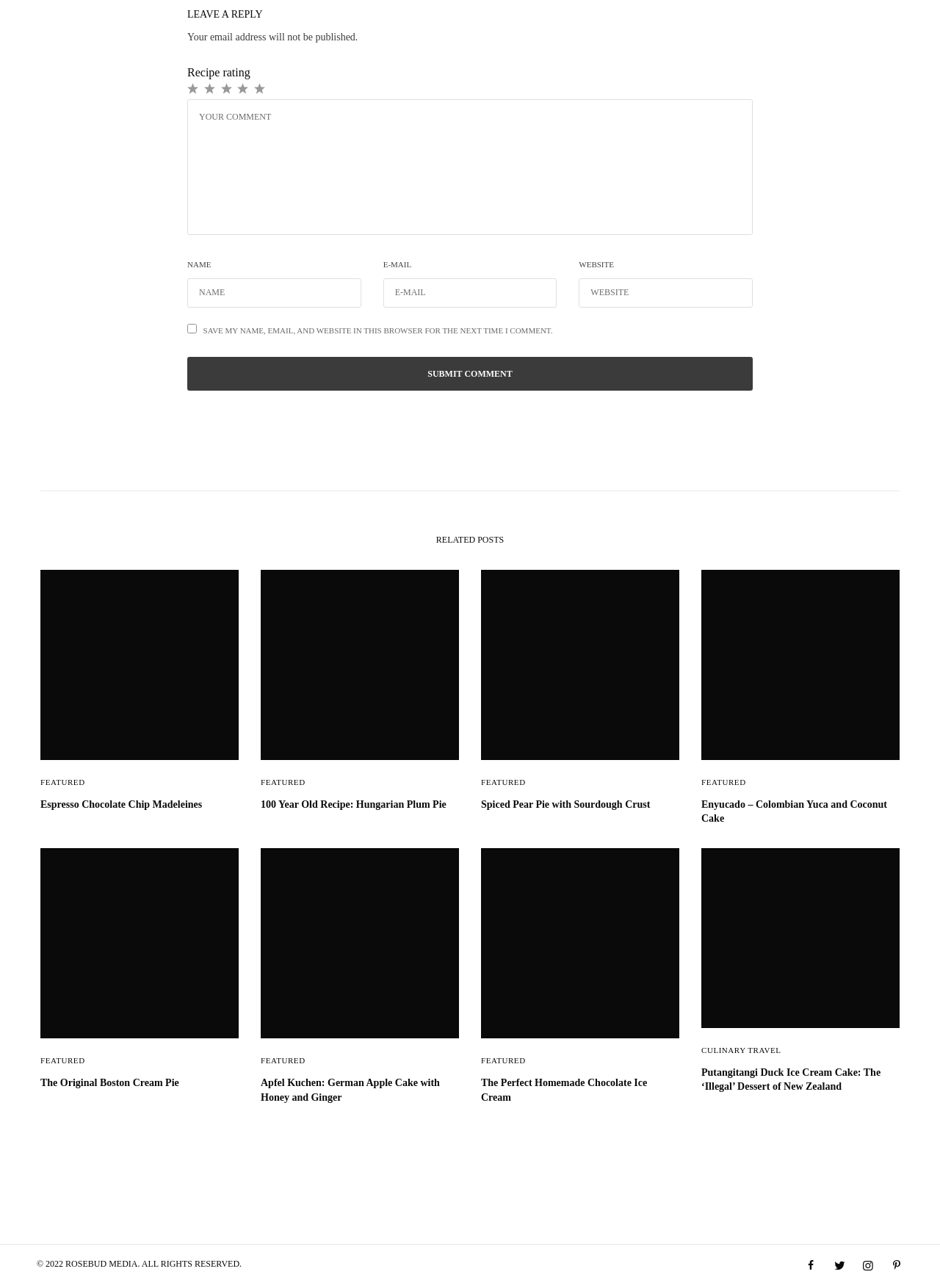Answer the question briefly using a single word or phrase: 
How many related posts are displayed on the webpage?

6 posts